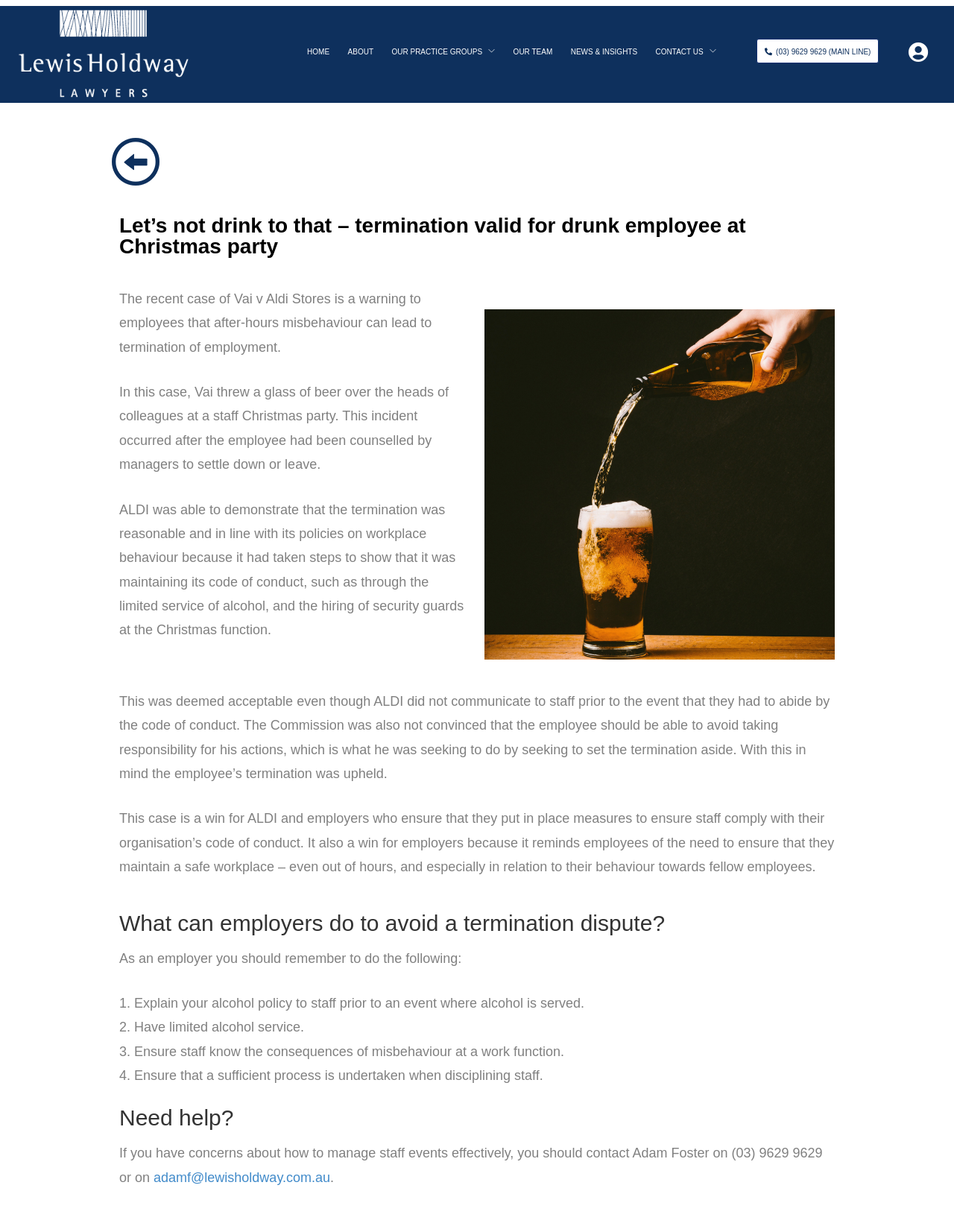Carefully observe the image and respond to the question with a detailed answer:
What did Vai do at the staff Christmas party?

According to the article, Vai threw a glass of beer over the heads of colleagues at a staff Christmas party, which led to his termination.